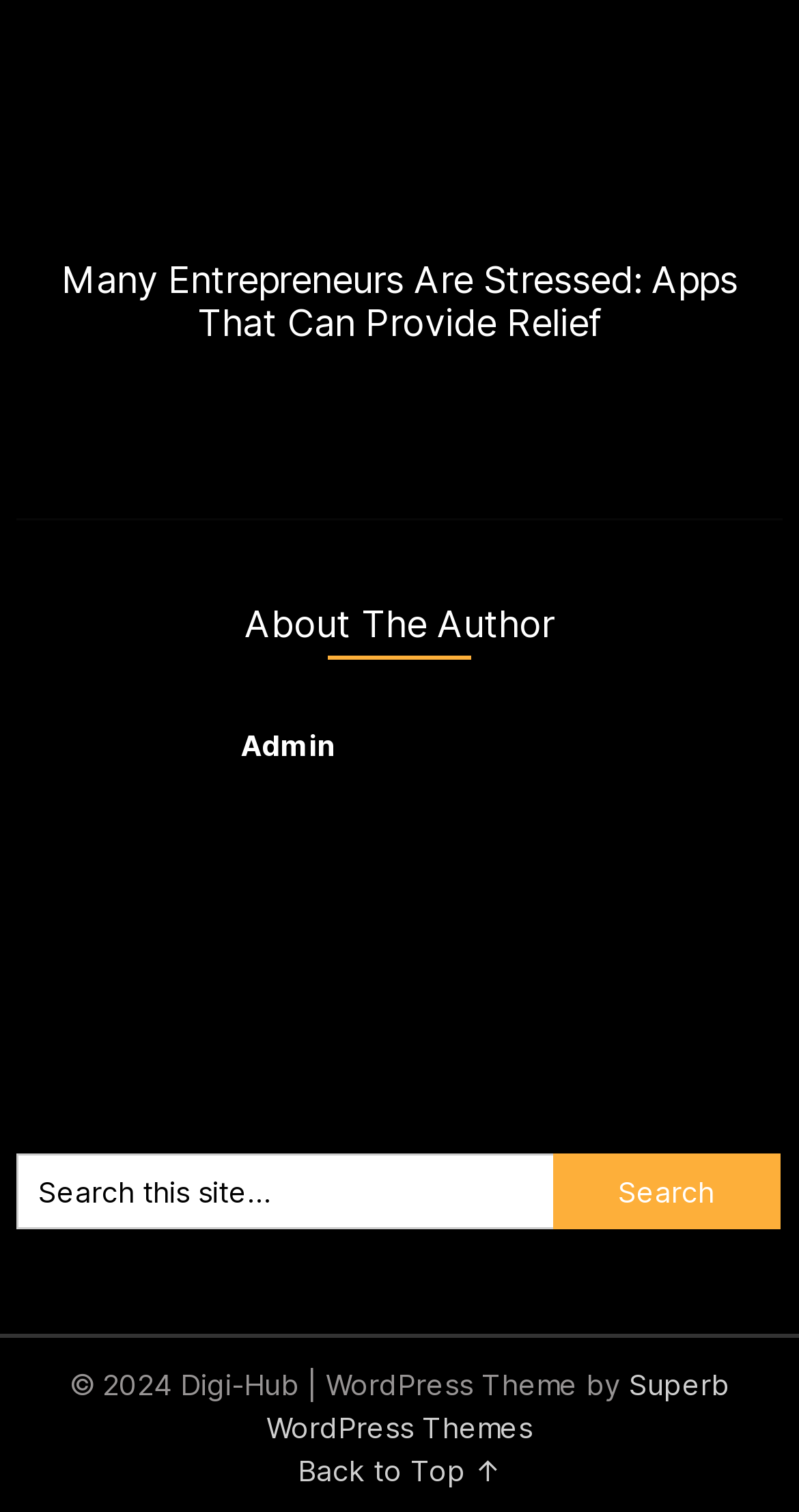What is the purpose of the textbox?
Use the image to answer the question with a single word or phrase.

Search this site